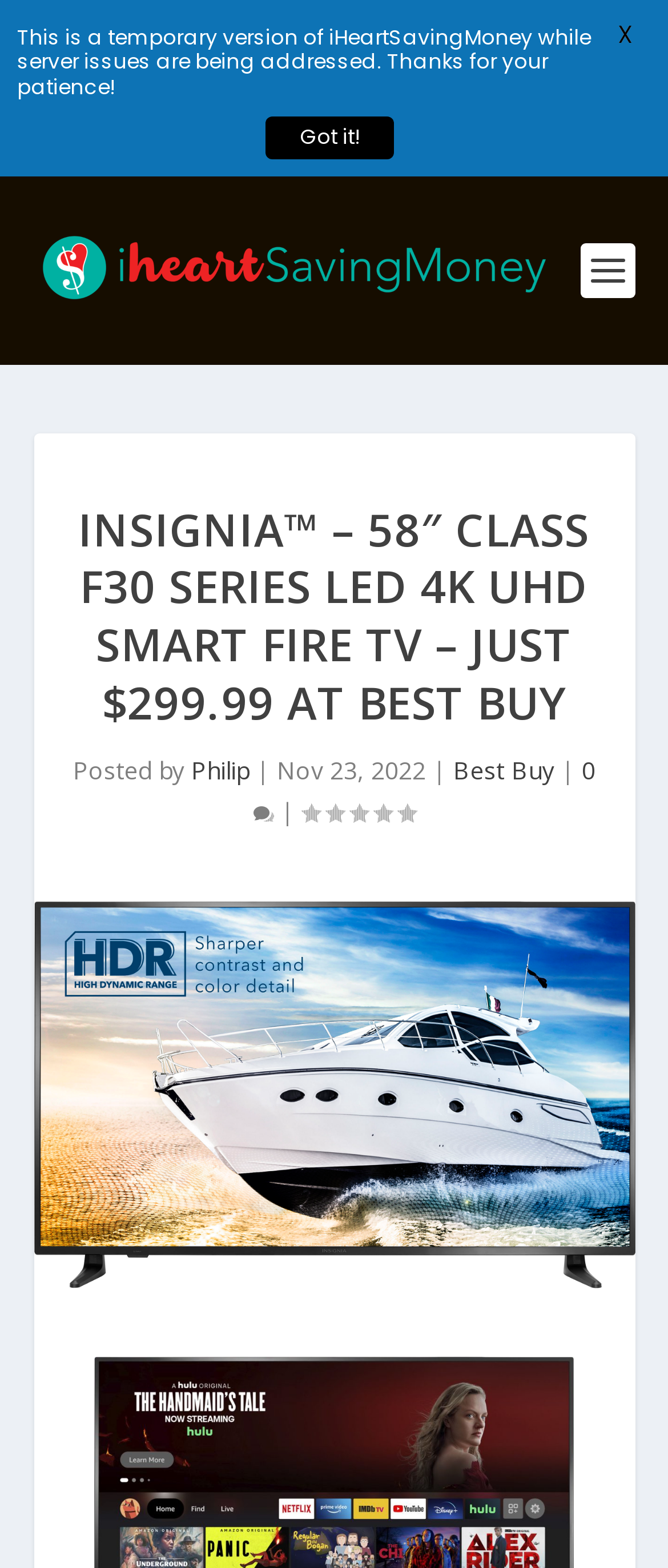Identify the text that serves as the heading for the webpage and generate it.

INSIGNIA™ – 58″ CLASS F30 SERIES LED 4K UHD SMART FIRE TV – JUST $299.99 AT BEST BUY